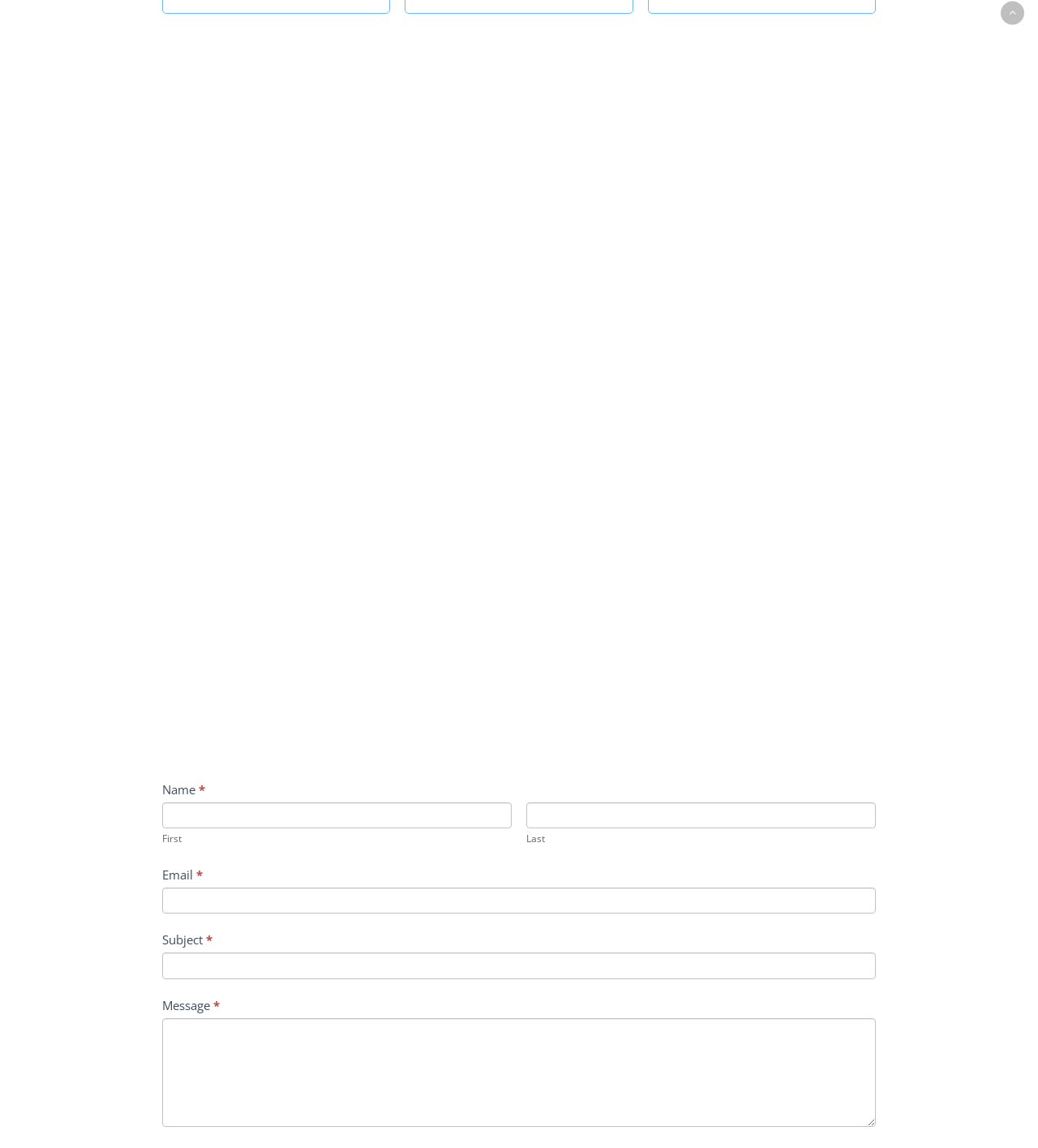What is the name of the founder of Valkyrie Strategic?
Use the information from the image to give a detailed answer to the question.

The answer can be found in the section that describes the founder of Valkyrie Strategic, where it says 'Amelia Menk Brown' as the heading, followed by a description of her experience and background.